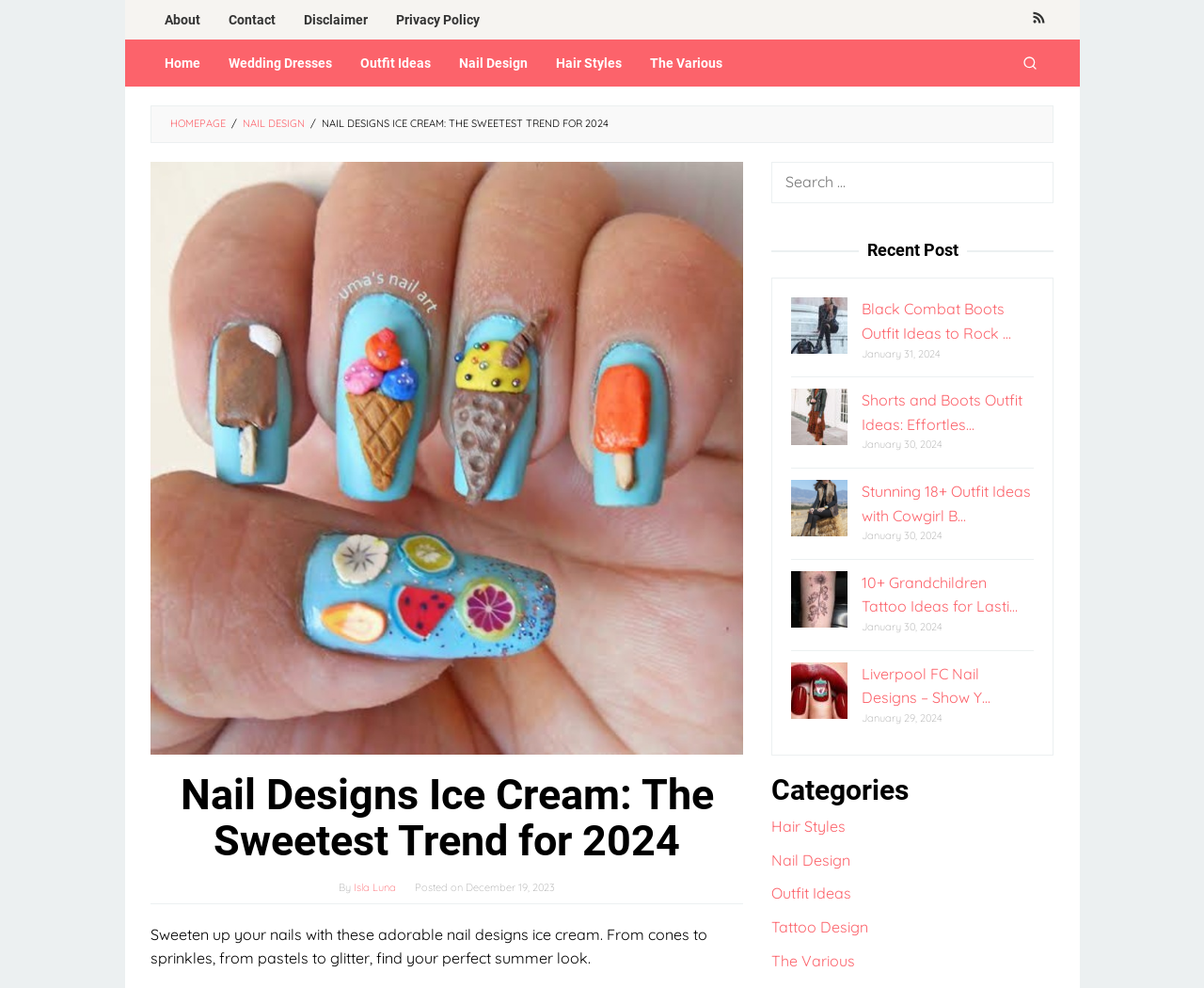Determine the bounding box coordinates of the region that needs to be clicked to achieve the task: "Click on the link to Liverpool FC nail designs".

[0.716, 0.672, 0.823, 0.715]